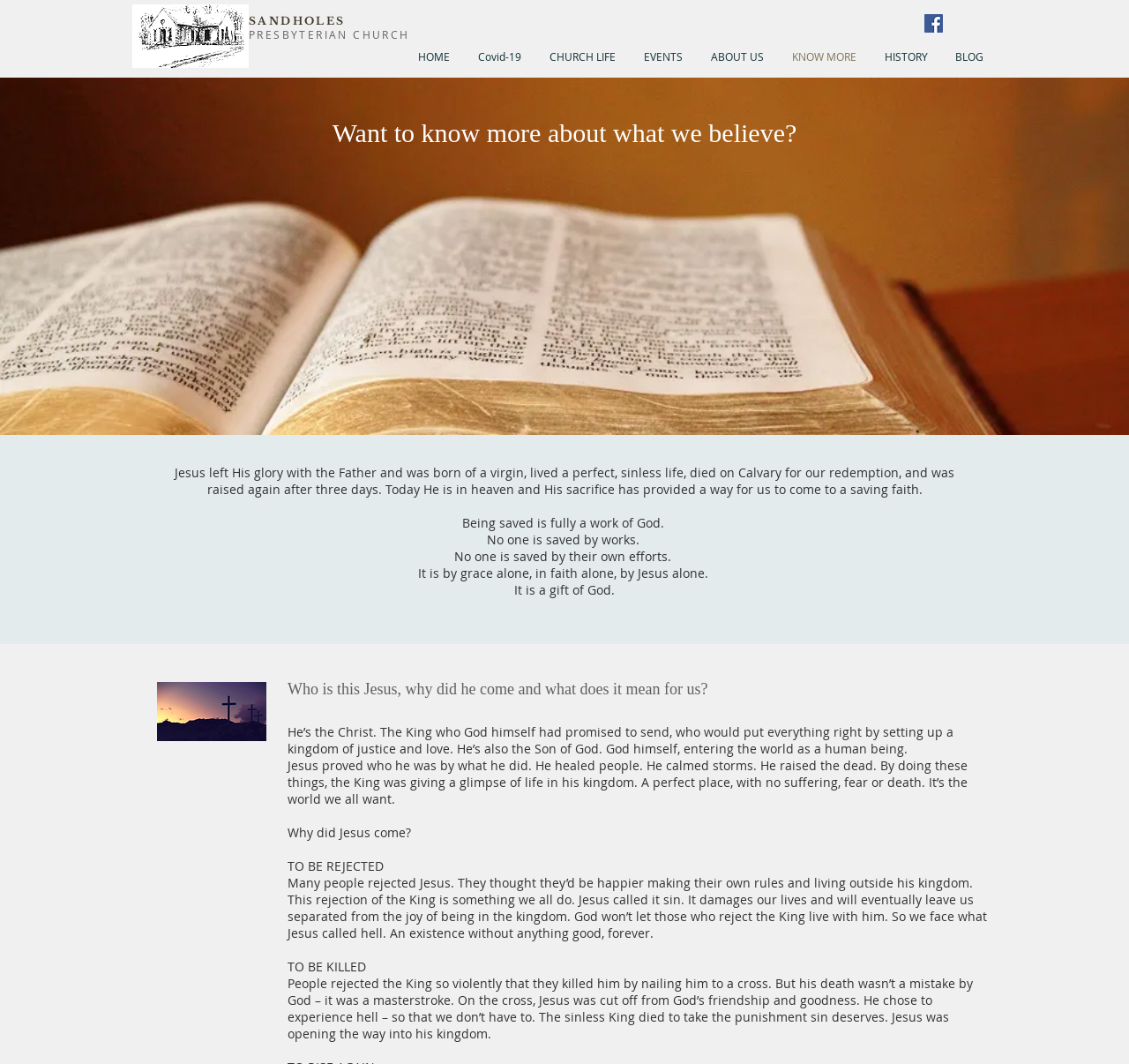Highlight the bounding box coordinates of the element that should be clicked to carry out the following instruction: "Click the 'SANDHOLES' link". The coordinates must be given as four float numbers ranging from 0 to 1, i.e., [left, top, right, bottom].

[0.22, 0.013, 0.306, 0.026]